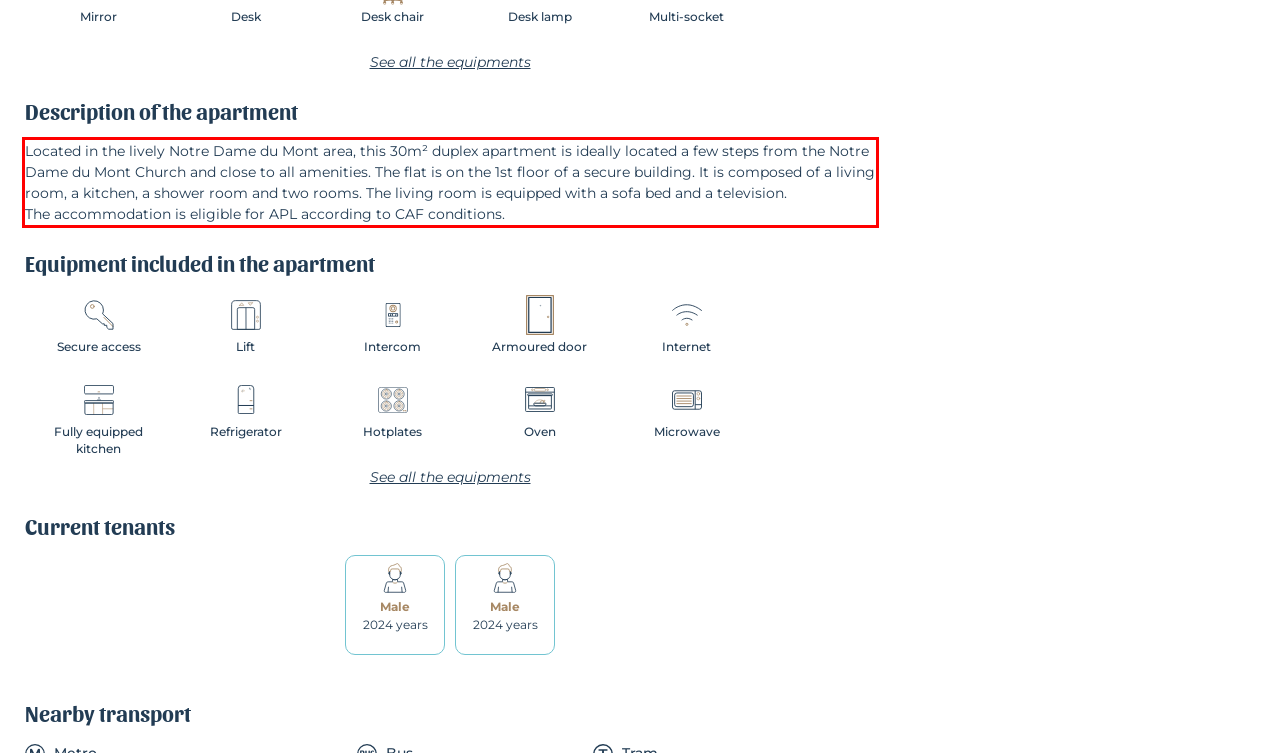You are given a screenshot of a webpage with a UI element highlighted by a red bounding box. Please perform OCR on the text content within this red bounding box.

Located in the lively Notre Dame du Mont area, this 30m² duplex apartment is ideally located a few steps from the Notre Dame du Mont Church and close to all amenities. The flat is on the 1st floor of a secure building. It is composed of a living room, a kitchen, a shower room and two rooms. The living room is equipped with a sofa bed and a television. The accommodation is eligible for APL according to CAF conditions.